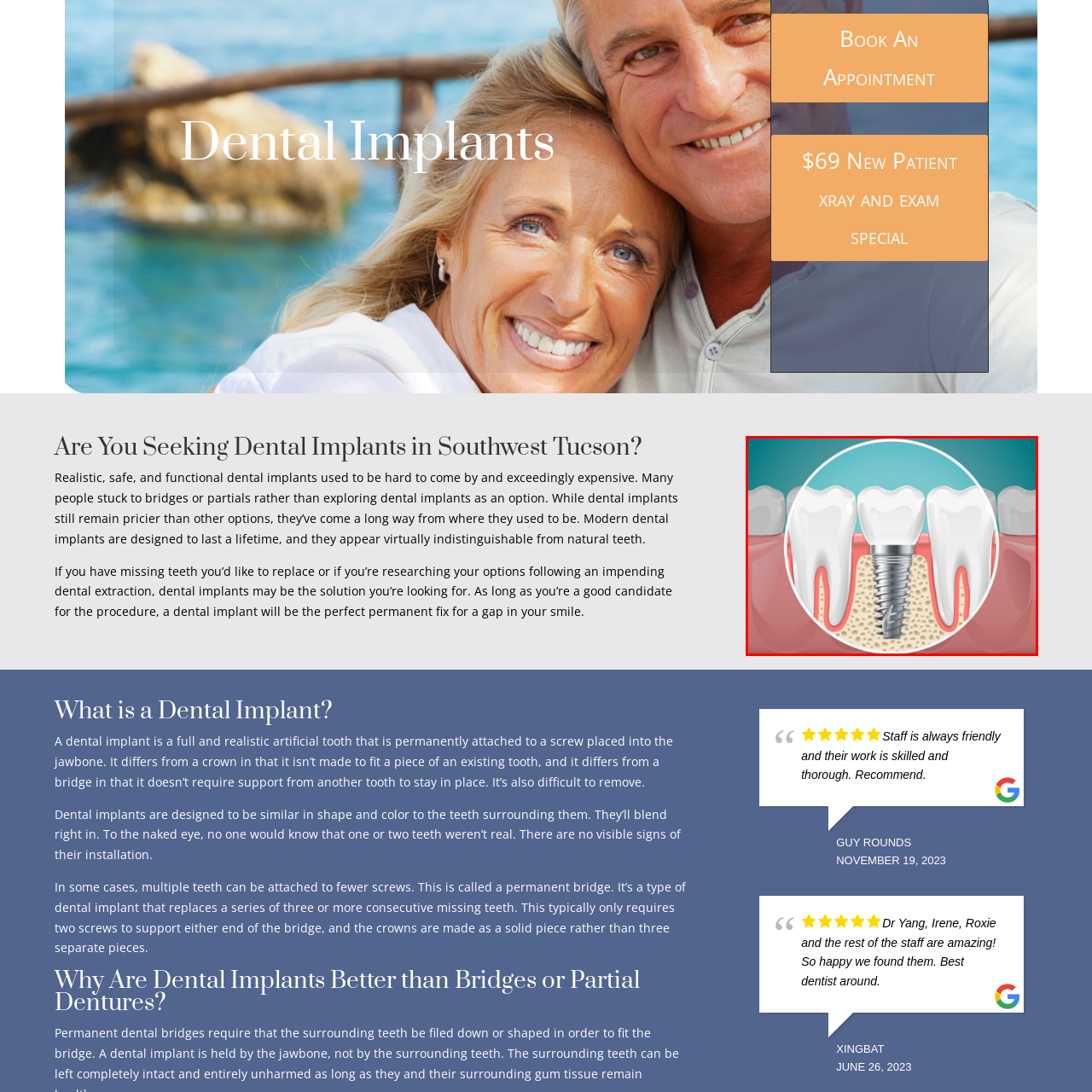Elaborate on the image contained within the red outline, providing as much detail as possible.

The image depicts a dental implant nestled between natural teeth, showcasing its realistic appearance and sturdy design. The implant is illustrated as a metallic screw, securely anchored into the jawbone, surrounded by healthy gum tissue and adjacent natural teeth. This representation highlights the functionality and aesthetic appeal of modern dental implants, which are designed to resemble and integrate seamlessly with natural teeth, offering a permanent solution for individuals with missing teeth. The visual emphasizes the importance of dental implants in restoring smiles and confidence, reflecting advancements in dental technology that allow for improved oral health outcomes.